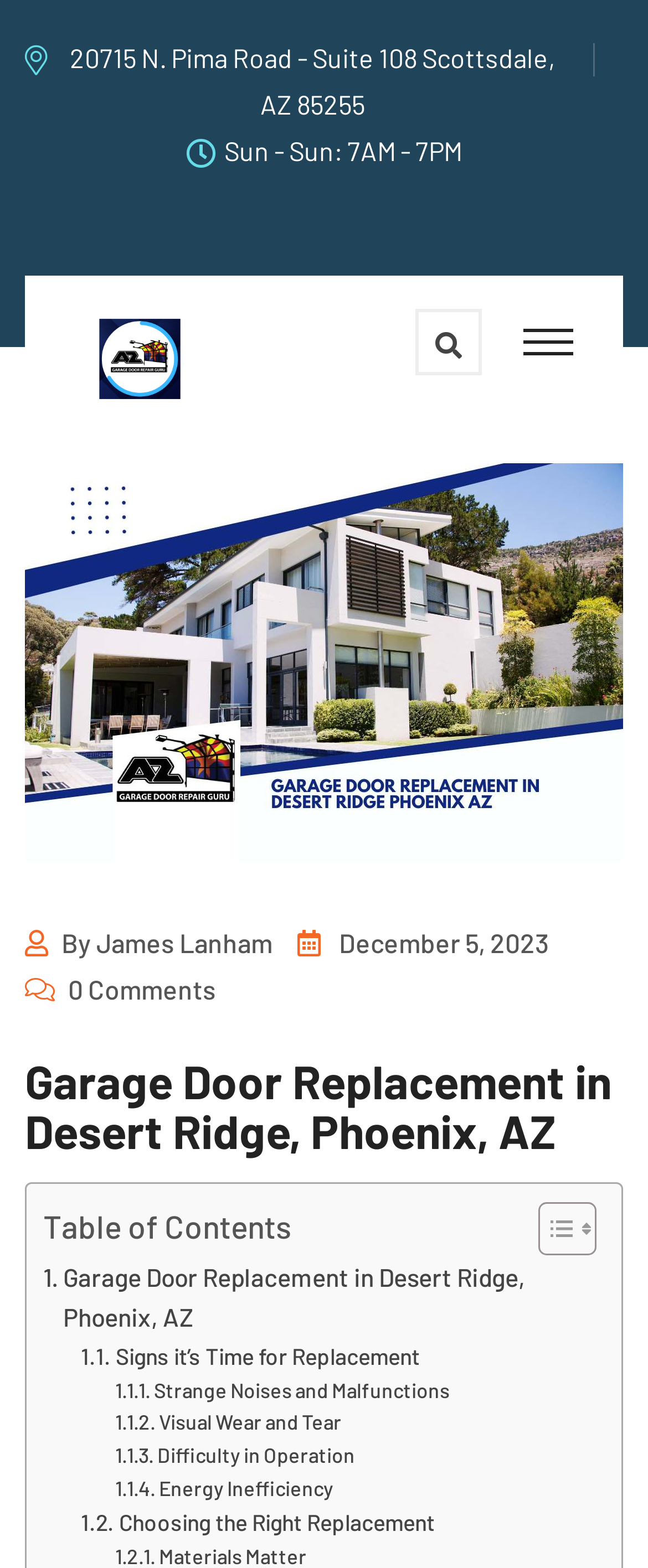How many signs of garage door replacement are mentioned in the article?
From the details in the image, answer the question comprehensively.

I found the number of signs by looking at the link elements under the 'Signs it’s Time for Replacement' section, which mentions 5 signs: 'Strange Noises and Malfunctions', 'Visual Wear and Tear', 'Difficulty in Operation', 'Energy Inefficiency', and one more.